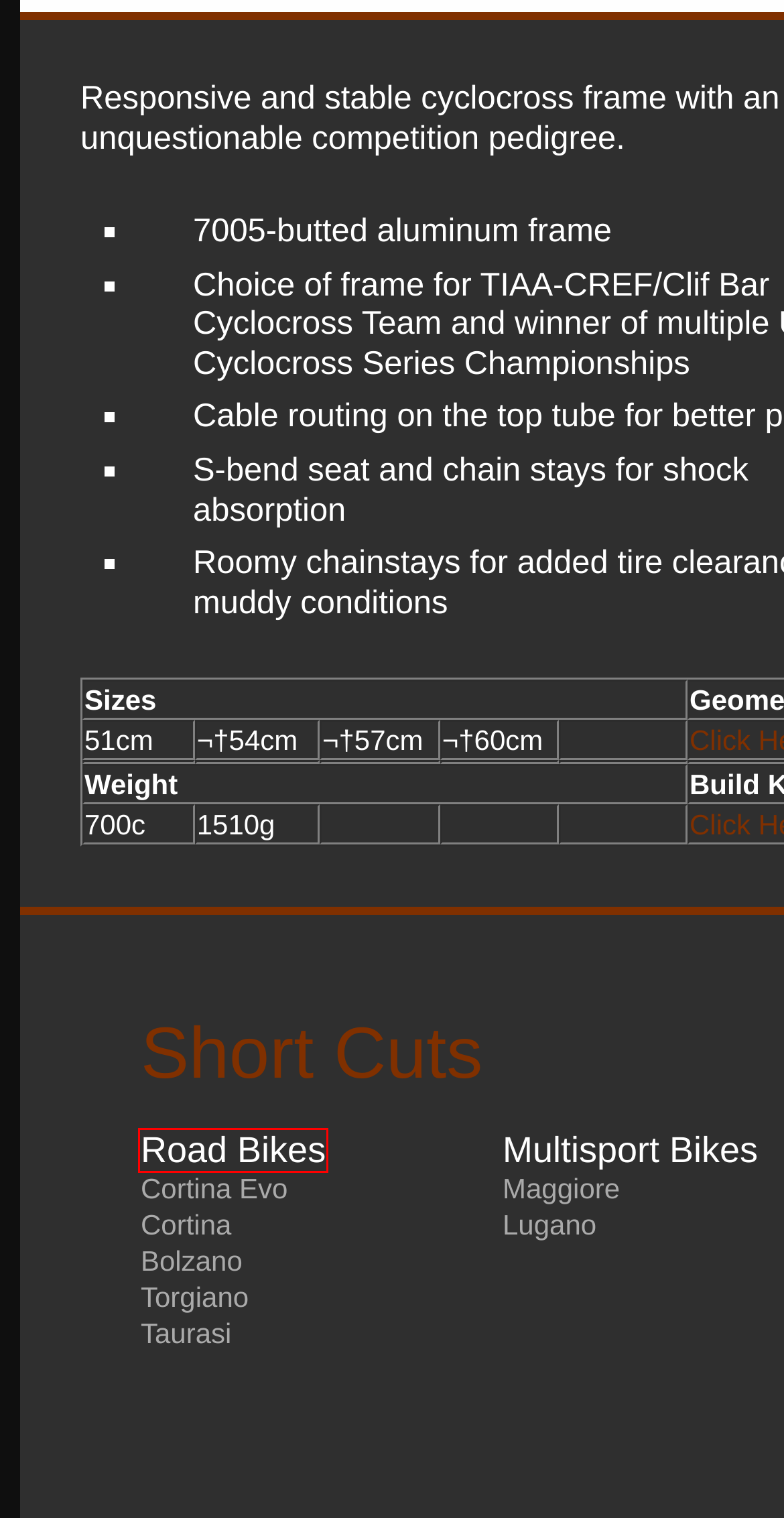Review the screenshot of a webpage that includes a red bounding box. Choose the webpage description that best matches the new webpage displayed after clicking the element within the bounding box. Here are the candidates:
A. Taurasi | Javelin
B. Multisport Bikes | Javelin
C. Cortina | Javelin
D. Road Bikes | Javelin
E. Cortina Evo | Javelin
F. Bolzano | Javelin
G. Maggiore | Javelin
H. Lugano | Javelin

D